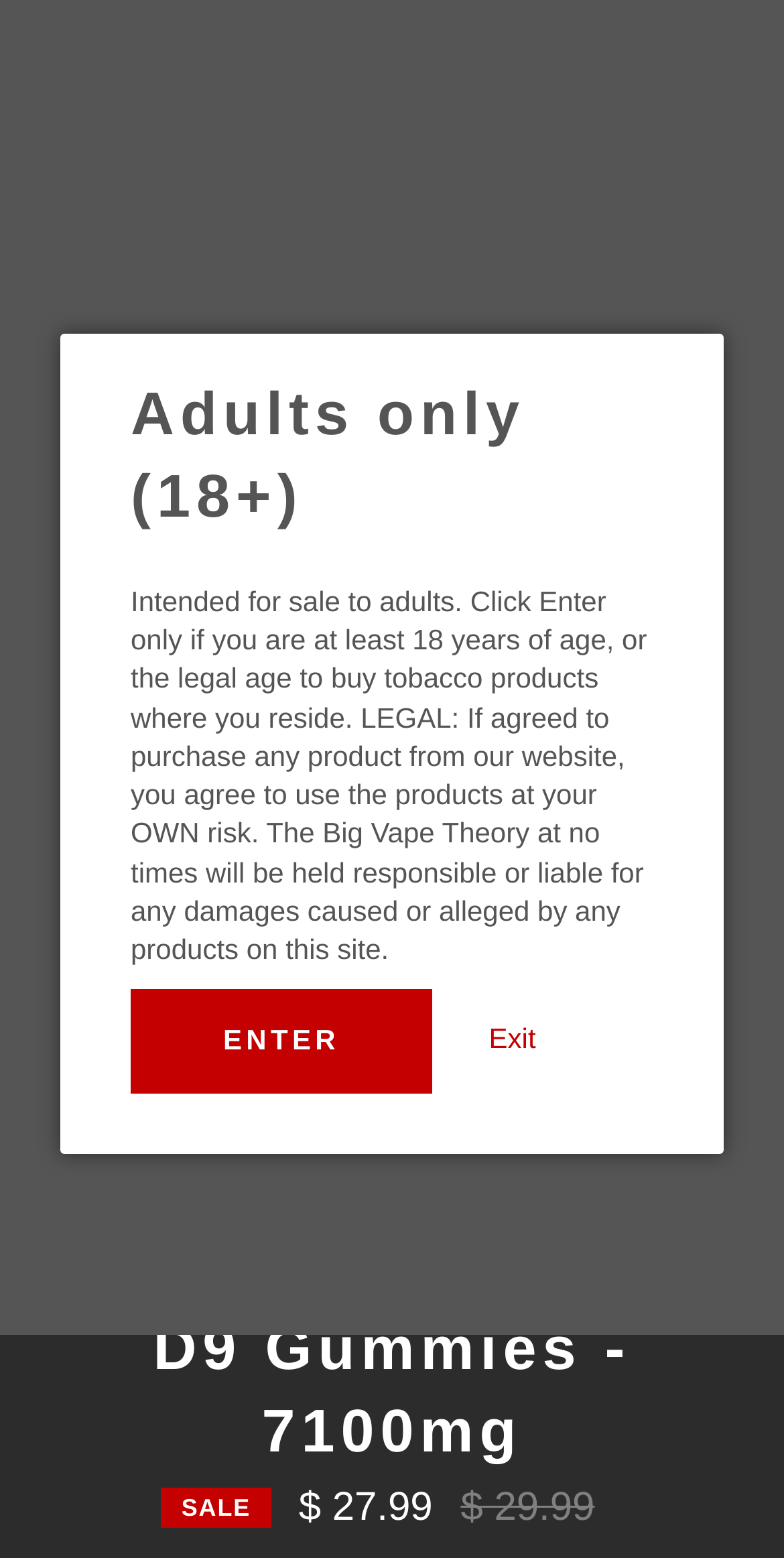What is the name of the website?
Using the image, elaborate on the answer with as much detail as possible.

I determined the name of the website by looking at the link element with the text 'The Big Vape Theory' which is likely to be the website's logo or title.